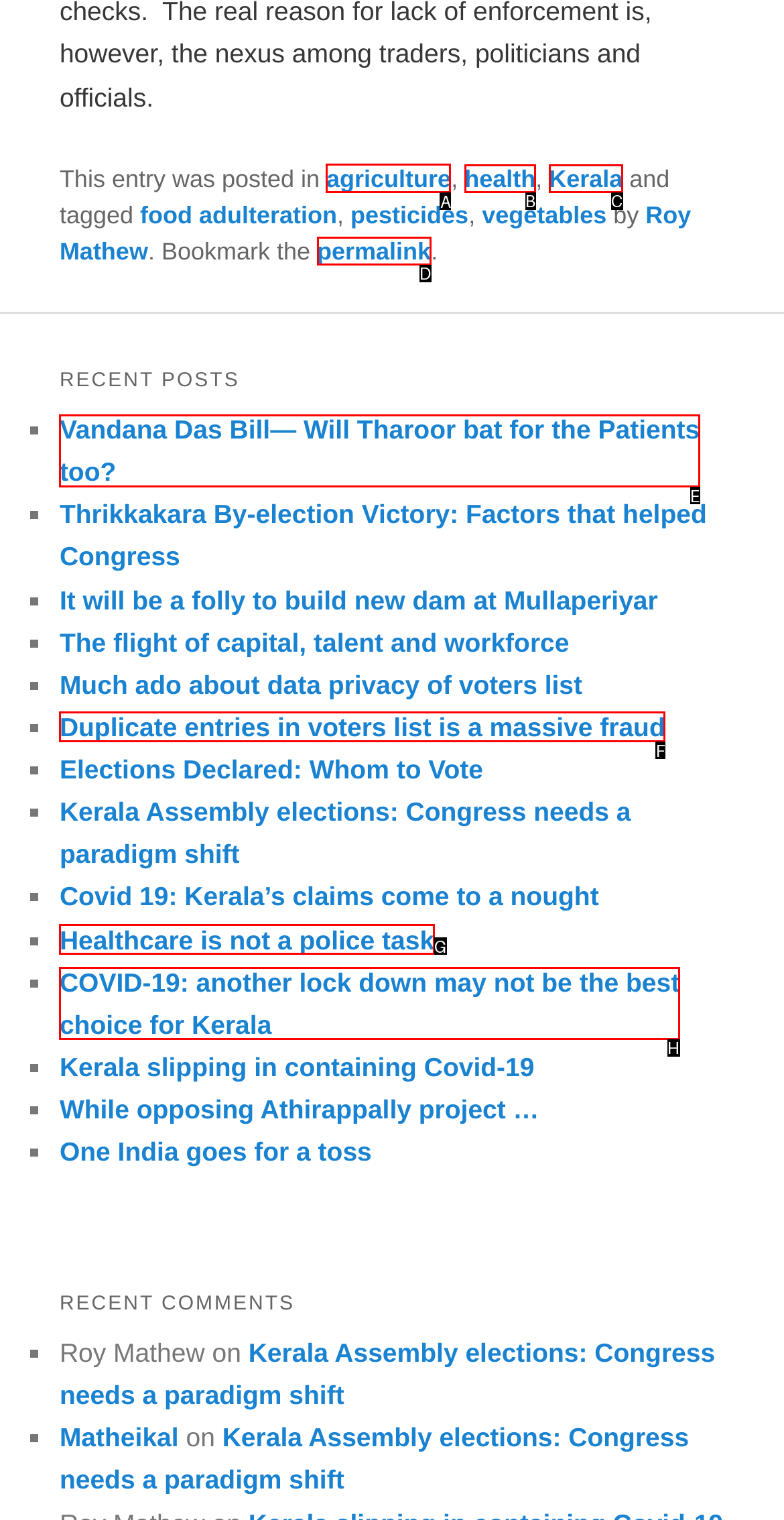For the task: Select 'Sustainability Professional' option, specify the letter of the option that should be clicked. Answer with the letter only.

None